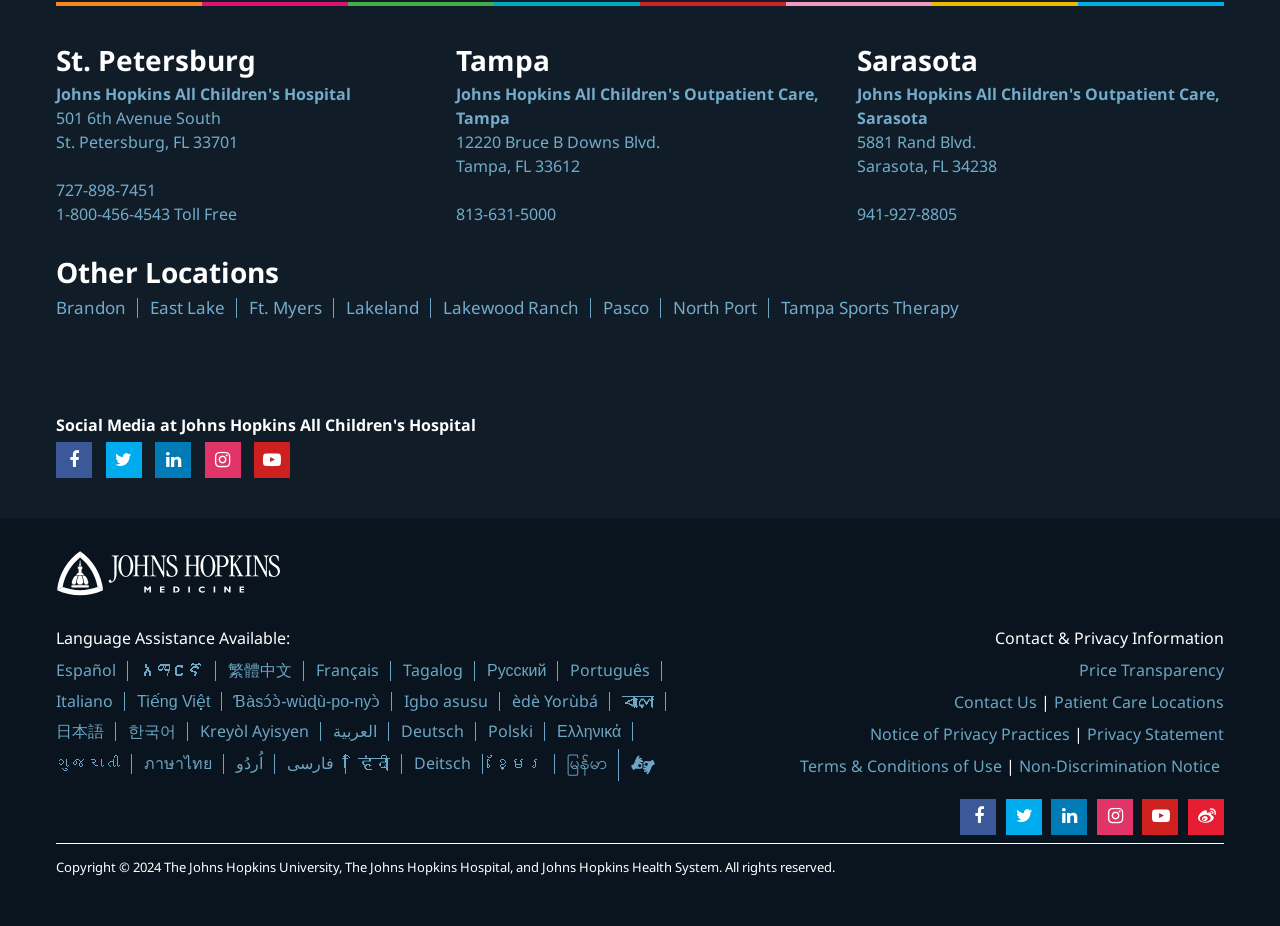Please predict the bounding box coordinates of the element's region where a click is necessary to complete the following instruction: "View other locations". The coordinates should be represented by four float numbers between 0 and 1, i.e., [left, top, right, bottom].

[0.044, 0.319, 0.098, 0.344]